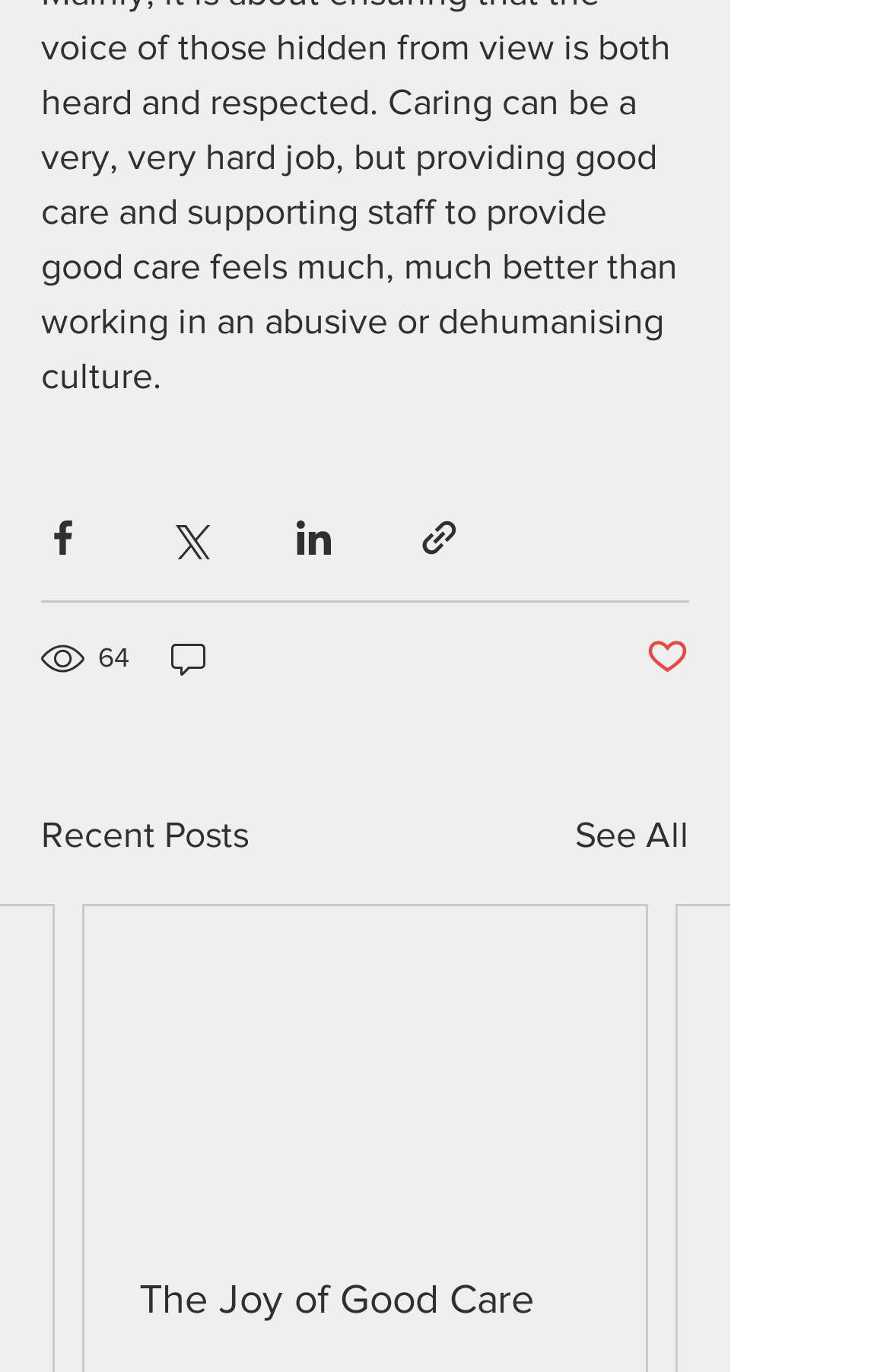Is the current post marked as liked?
Please answer using one word or phrase, based on the screenshot.

No